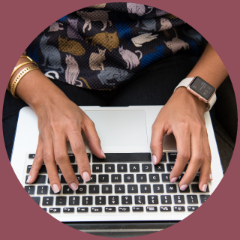Offer an in-depth description of the image.

The image features a close-up view of a person's hands typing on a laptop keyboard, positioned on a lap. The individual is wearing a stylish top adorned with a colorful pattern of cats, which adds a playful touch to the scene. On the person's wrist, a smart watch is visible, suggesting a blend of productivity and modern technology. The background is a muted maroon color that complements the vibrant design of the clothing. This visual suggests engagement in a creative or professional task, resonating with themes of connection and communication.